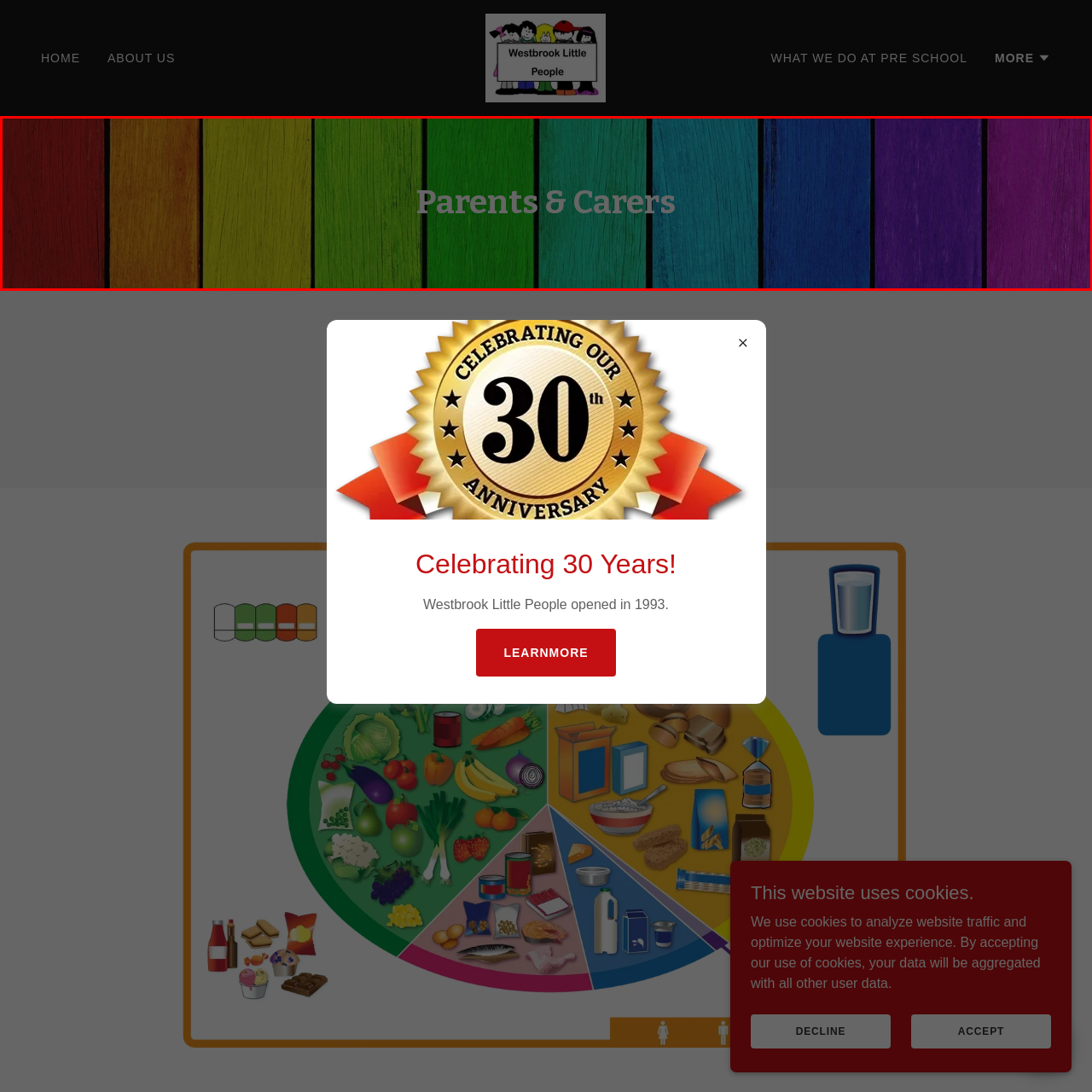What is the font style of the text?
Examine the image outlined by the red bounding box and answer the question with as much detail as possible.

The text 'Parents & Carers' is prominently displayed in a large, bold font, which suggests that it is an important and attention-grabbing element on the webpage.